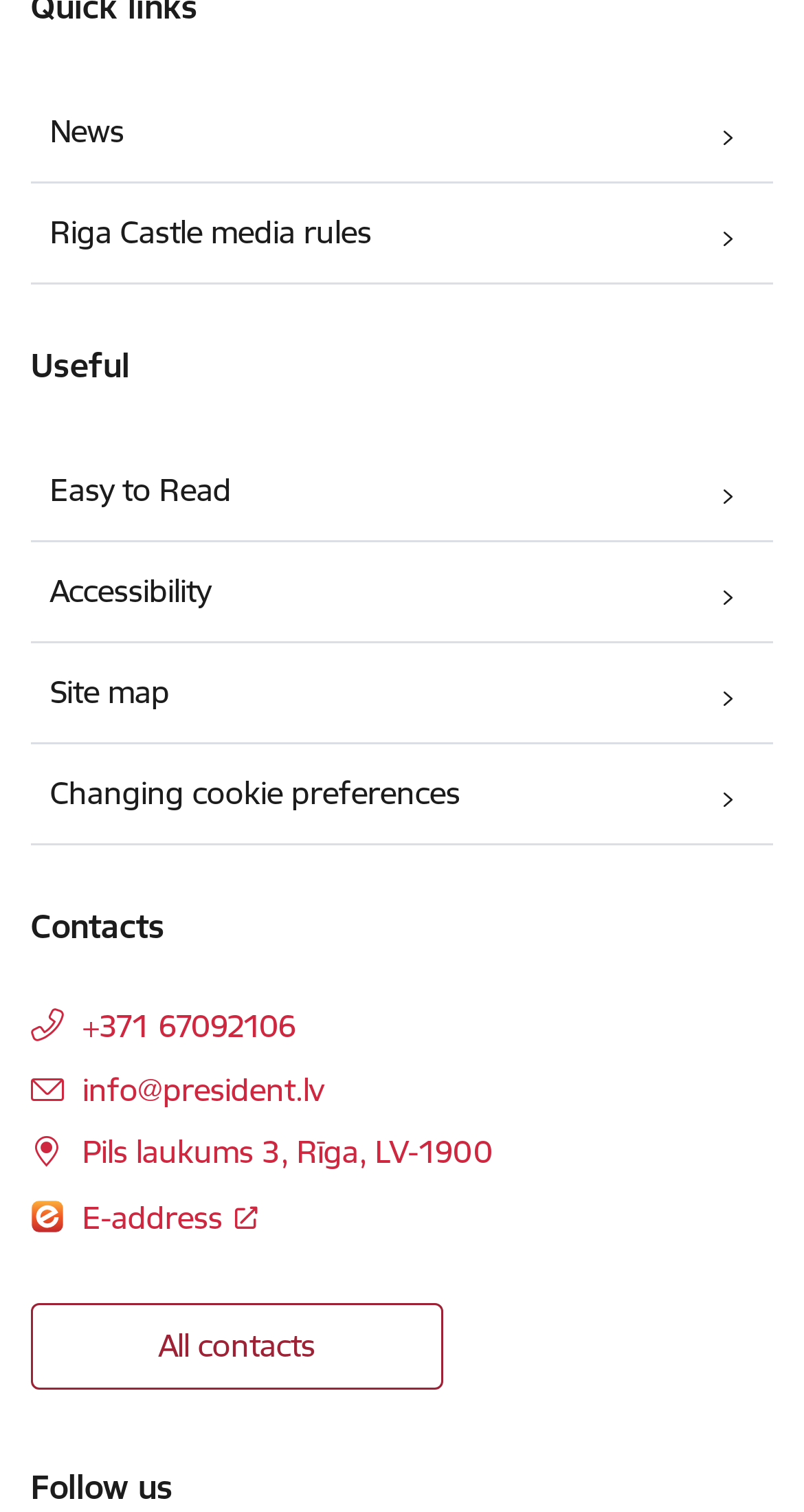What is the phone number of the president?
Please respond to the question with as much detail as possible.

I found the phone number by looking at the 'Contacts' section, where there is an article with a link 'Phone number' that contains the static text '+371 67092106'.